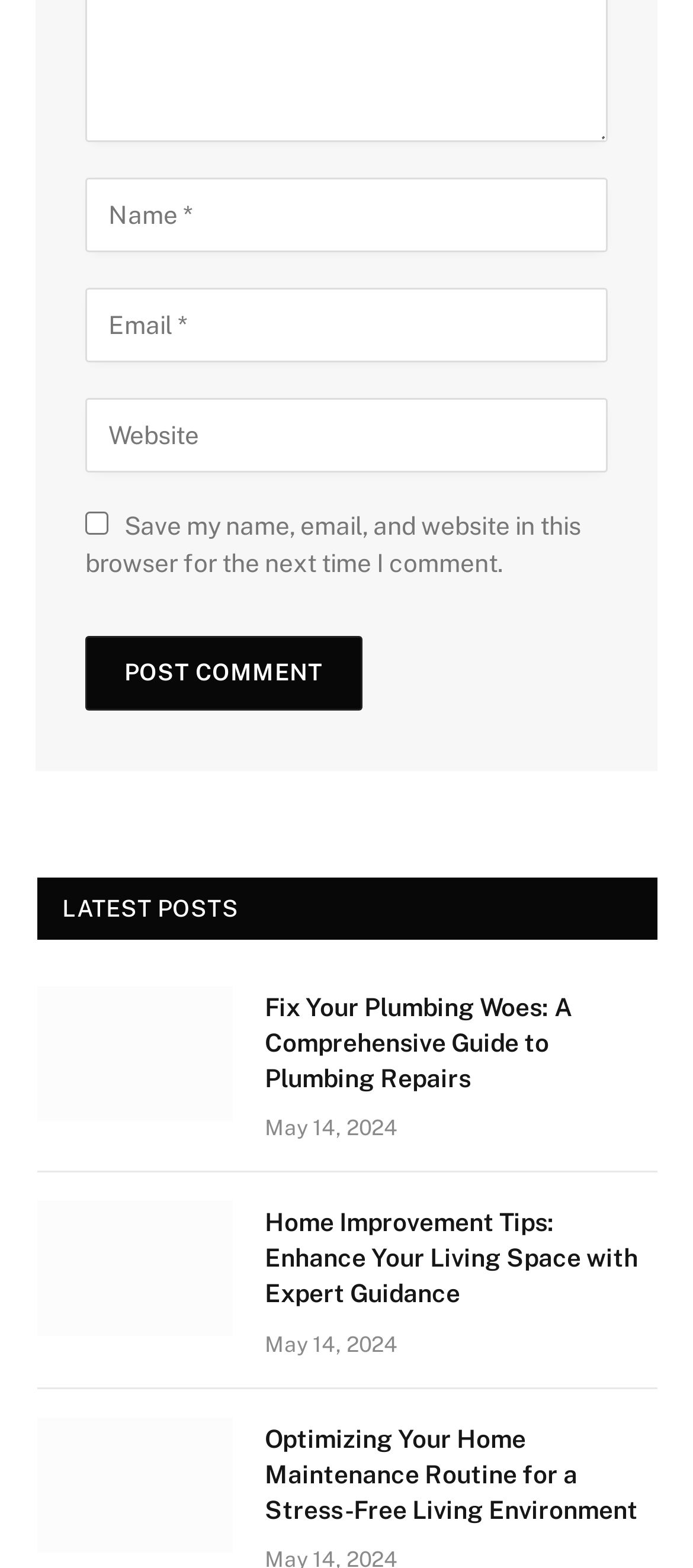How many comment fields are there?
Please answer the question with as much detail as possible using the screenshot.

There are three comment fields: 'Name *', 'Email *', and 'Website'. These fields are required to post a comment.